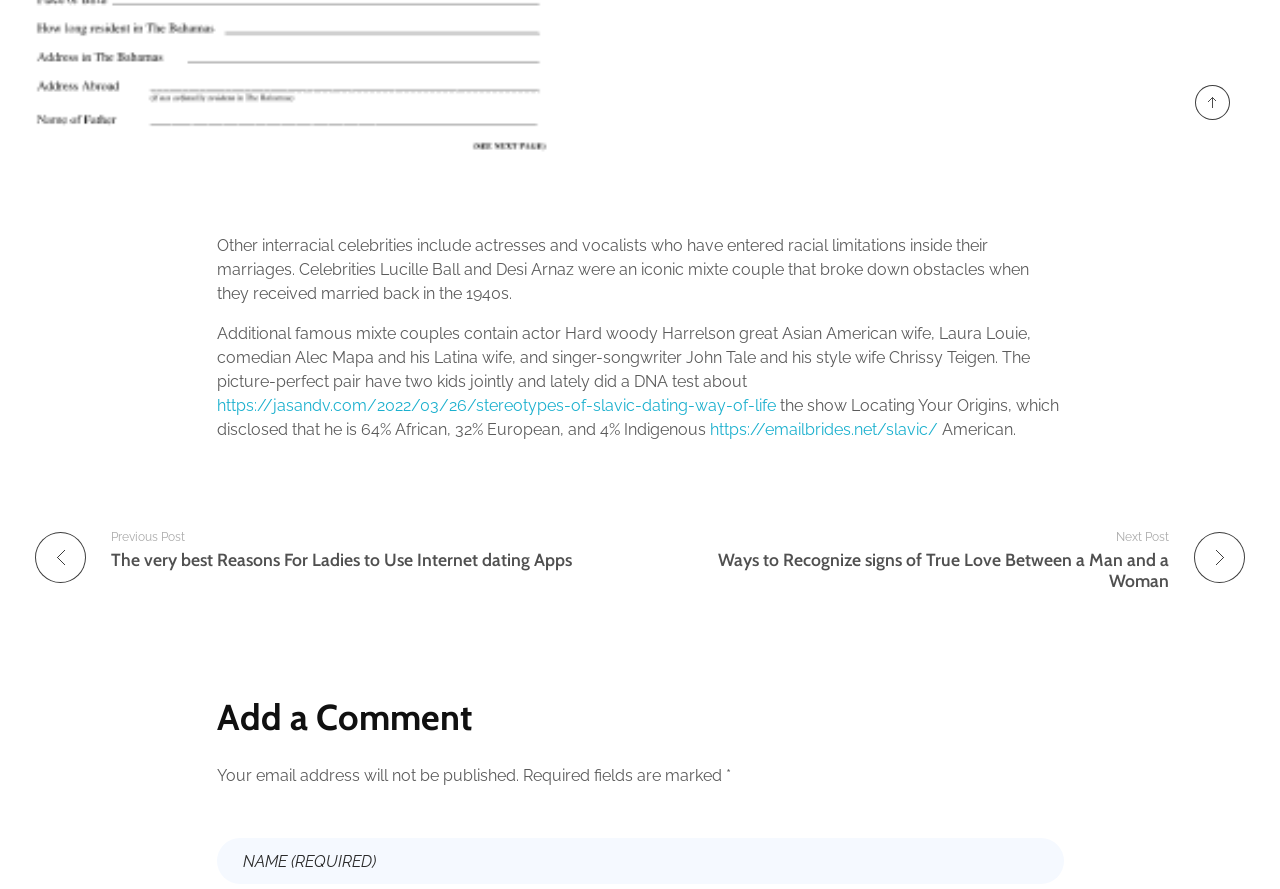What is the ethnicity of John Legend?
Please answer the question with a detailed response using the information from the screenshot.

According to the article, John Legend took a DNA test on the show 'Finding Your Roots' and discovered that he is 64% African, 32% European, and 4% Indigenous.